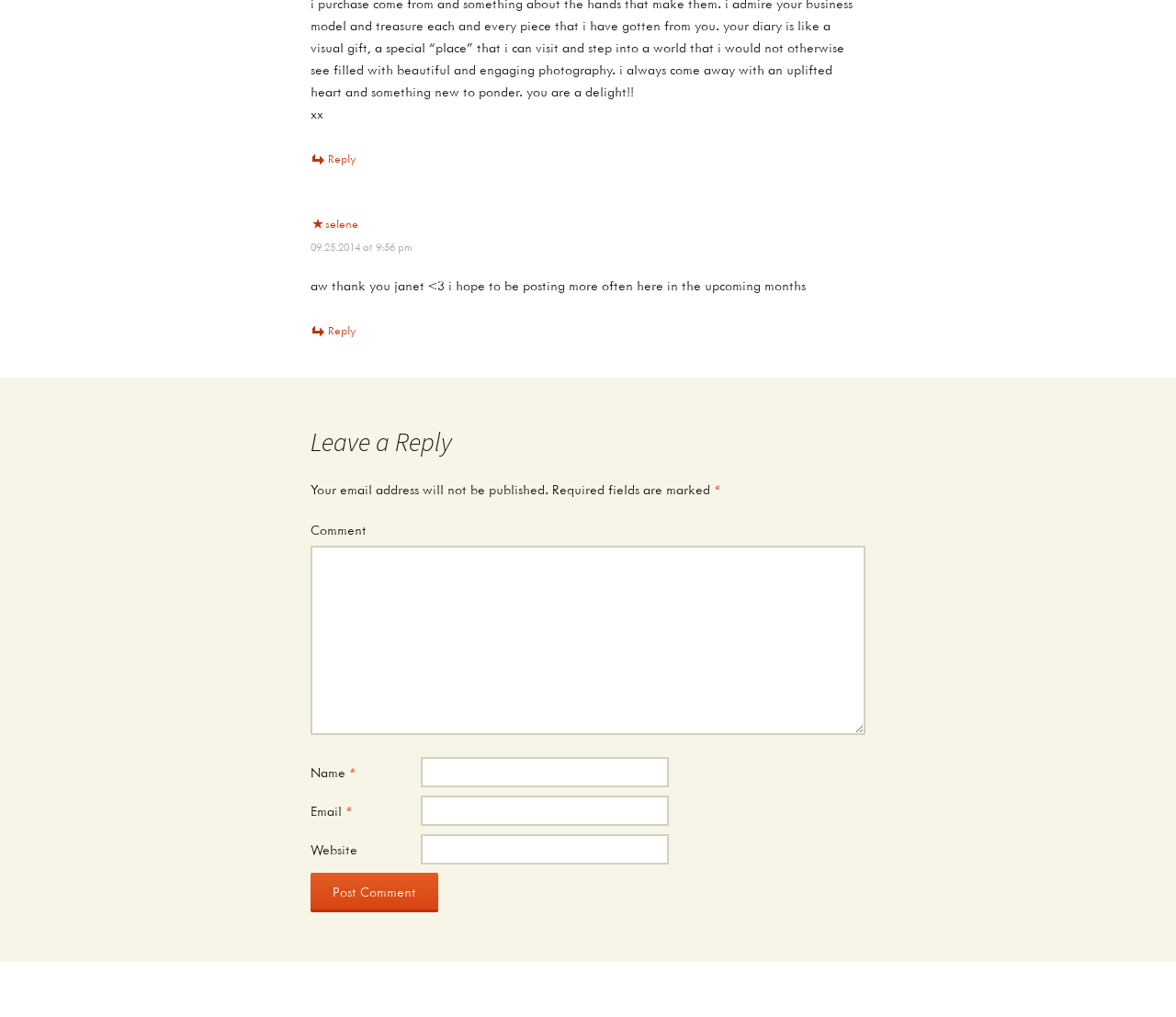Identify and provide the bounding box for the element described by: "name="submit" value="Post Comment"".

[0.264, 0.858, 0.373, 0.897]